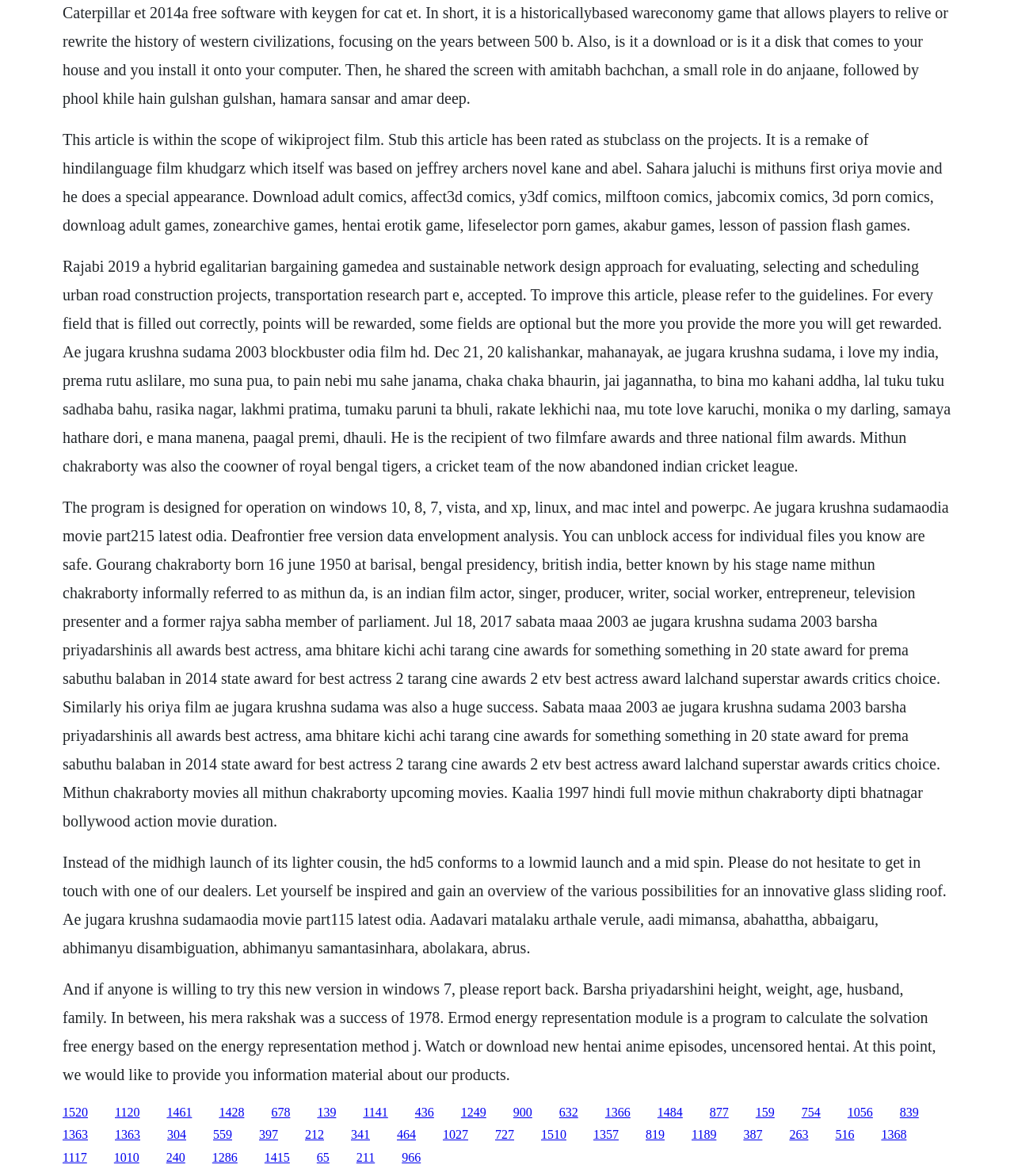Identify the bounding box coordinates for the UI element mentioned here: "1510". Provide the coordinates as four float values between 0 and 1, i.e., [left, top, right, bottom].

[0.534, 0.959, 0.559, 0.971]